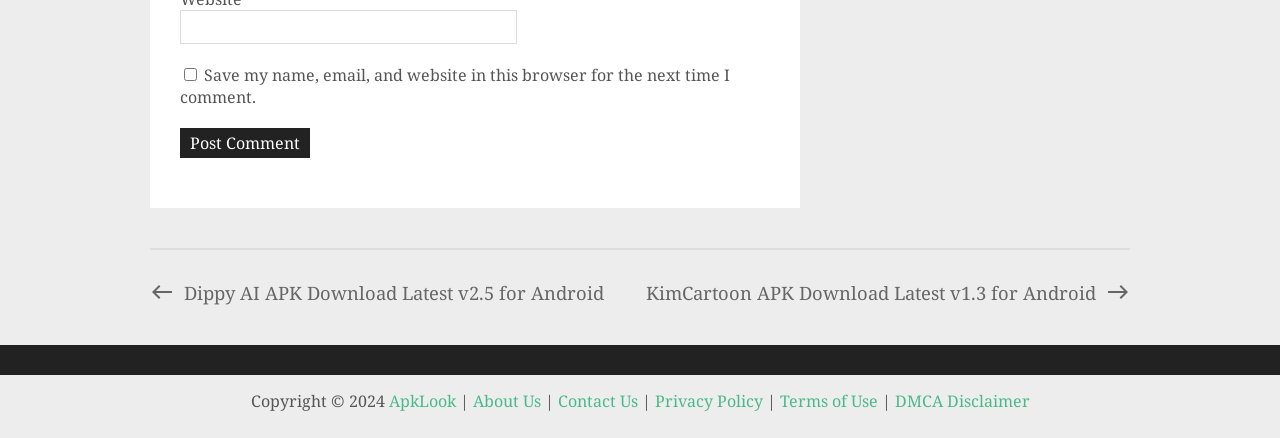Provide a brief response using a word or short phrase to this question:
How many links are there in the footer section?

6